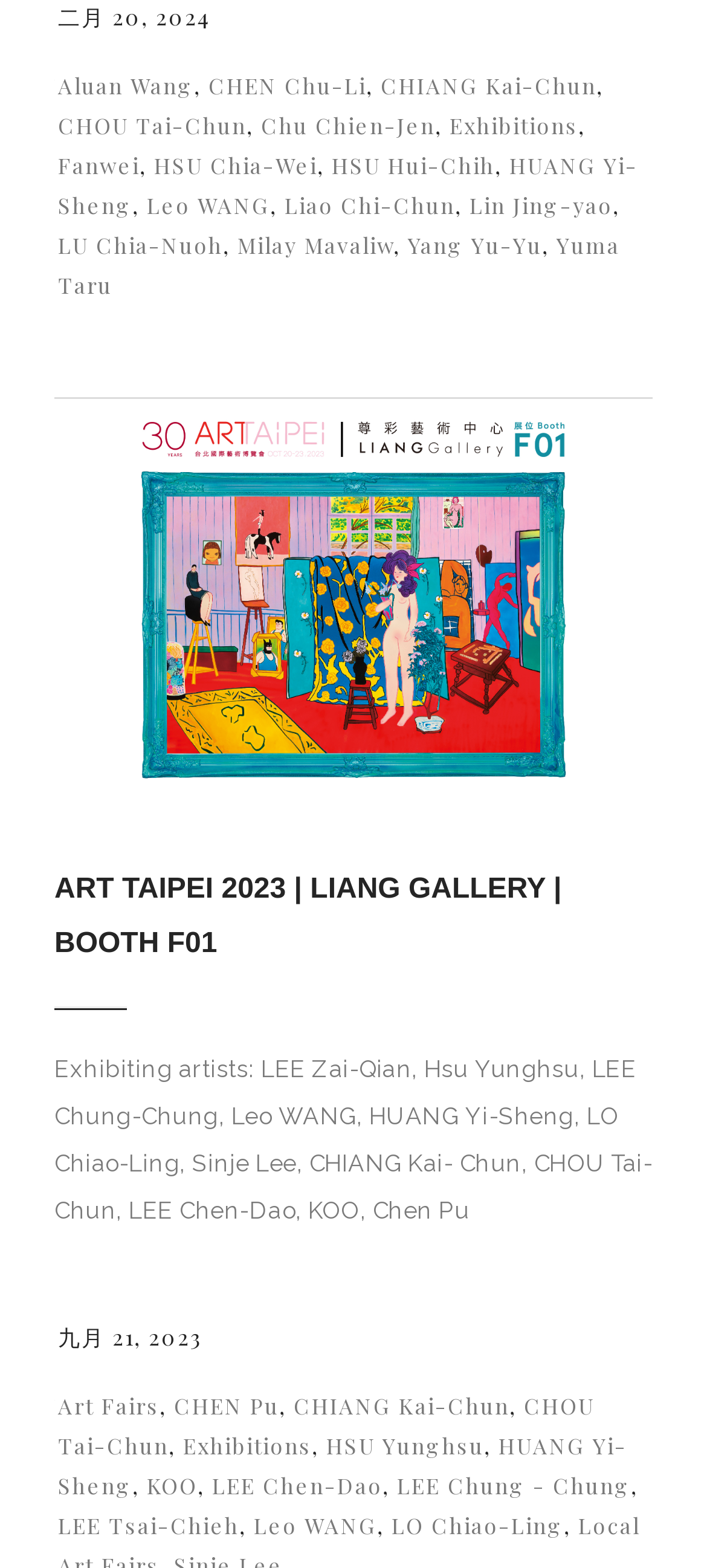Determine the bounding box coordinates for the area you should click to complete the following instruction: "Post a comment".

None